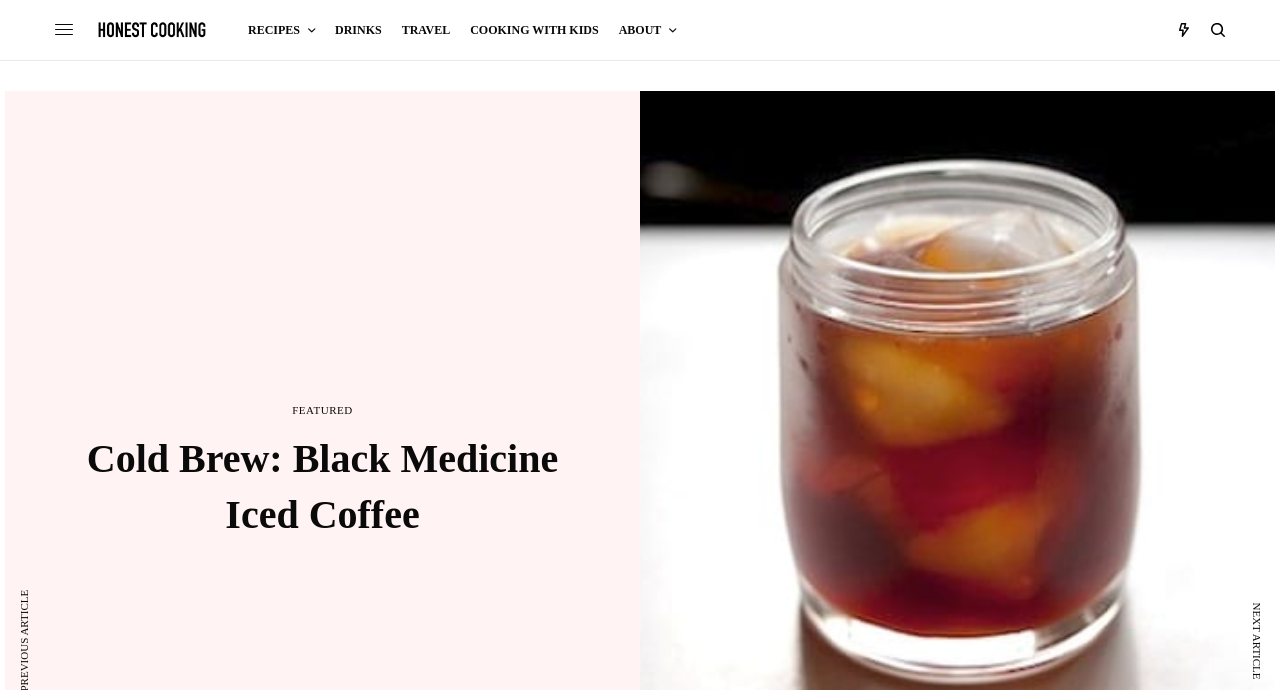Respond with a single word or phrase:
What is the text on the button at the bottom right?

NEXT ARTICLE